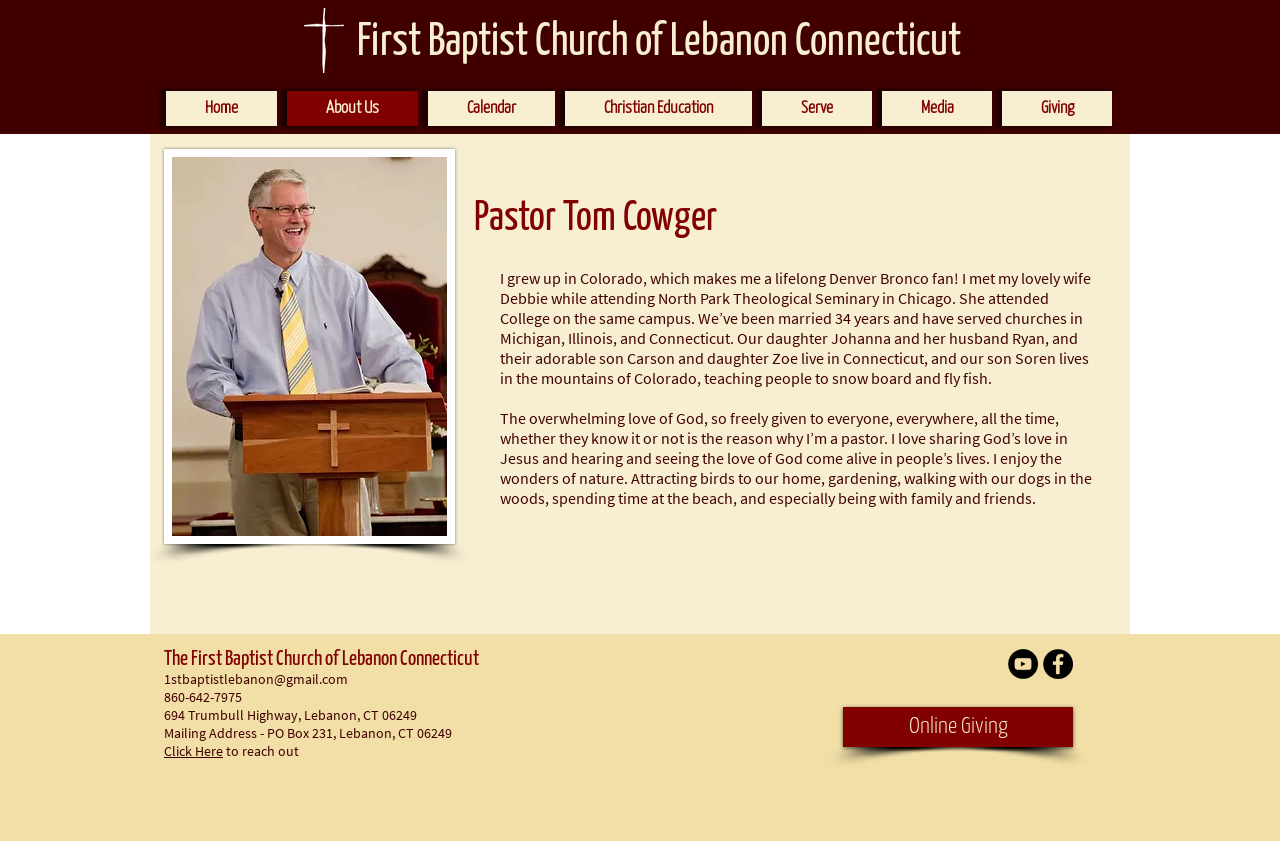Construct a thorough caption encompassing all aspects of the webpage.

The webpage is about the Pastor's Page of the First Baptist Church of Lebanon, Connecticut. At the top, there is a heading that displays the church's name. Below it, a navigation menu is located, containing links to various pages such as Home, About Us, Calendar, Christian Education, Serve, Media, and Giving.

The main content of the page is divided into two sections. On the left side, there is a section dedicated to Pastor Tom Cowger, featuring a heading with his name. Below the heading, there are two paragraphs of text that describe his background, interests, and motivations for being a pastor.

On the right side, there is a section that provides information about the church. It starts with a heading that repeats the church's name. Below the heading, there are links to the church's email address, phone number, and physical address. Additionally, there is a link to a mailing address and a "Click Here" button to reach out to the church.

At the bottom of the page, there is a site search iframe and a social bar that contains links to the church's YouTube and Facebook pages, each accompanied by an icon. Finally, there is a link to Online Giving located at the bottom right corner of the page.